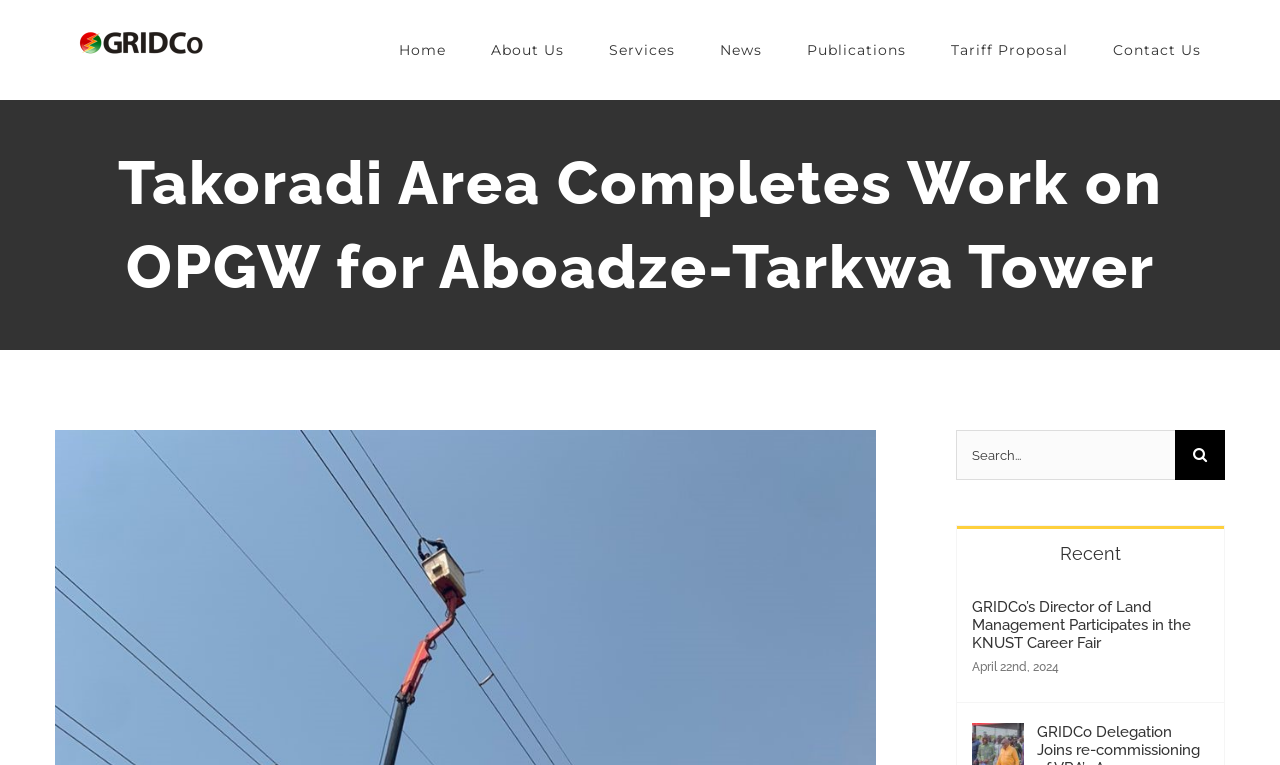Identify the bounding box for the UI element described as: "Publications". The coordinates should be four float numbers between 0 and 1, i.e., [left, top, right, bottom].

[0.631, 0.0, 0.708, 0.131]